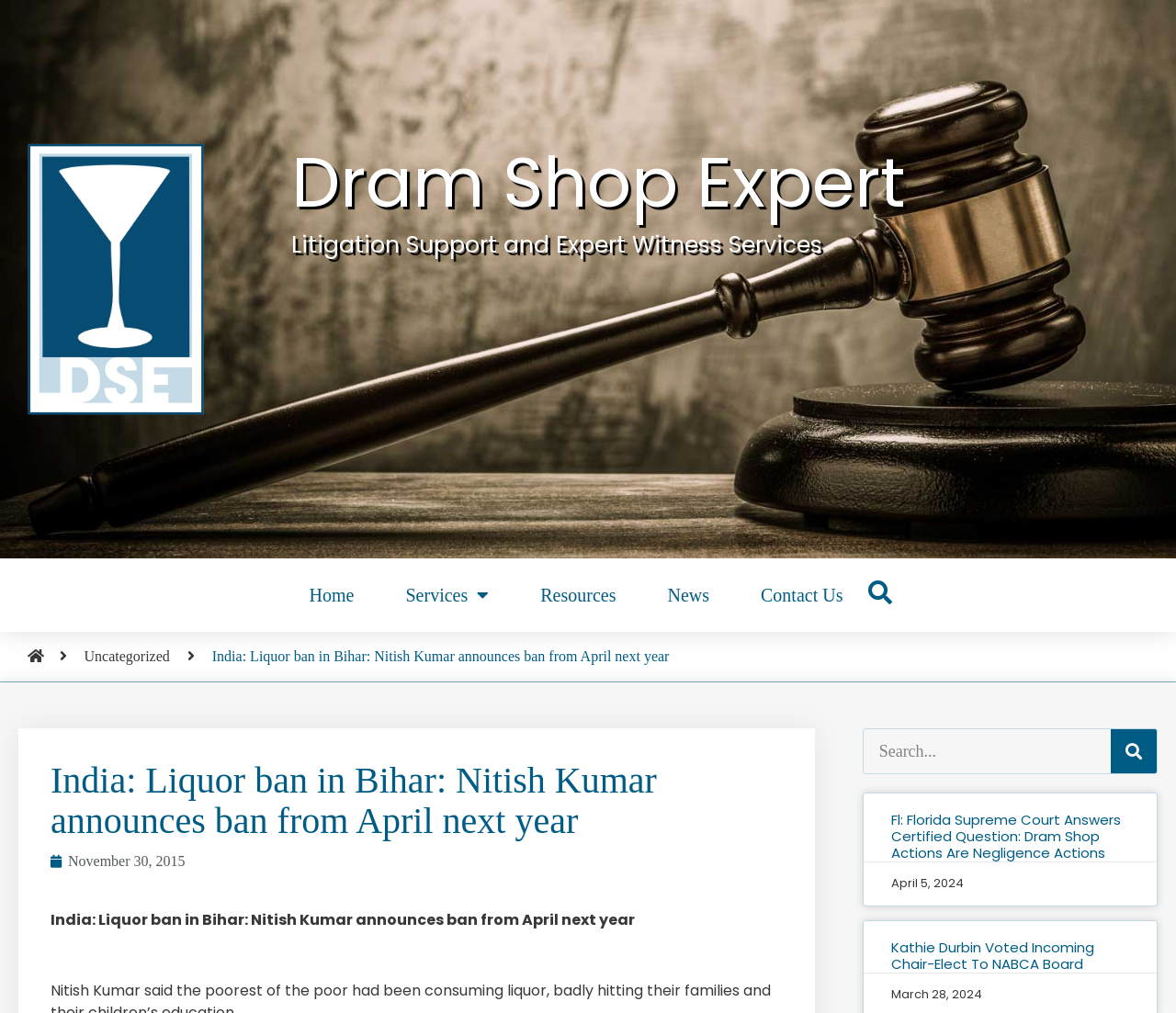For the following element description, predict the bounding box coordinates in the format (top-left x, top-left y, bottom-right x, bottom-right y). All values should be floating point numbers between 0 and 1. Description: Division of Business Administration

None